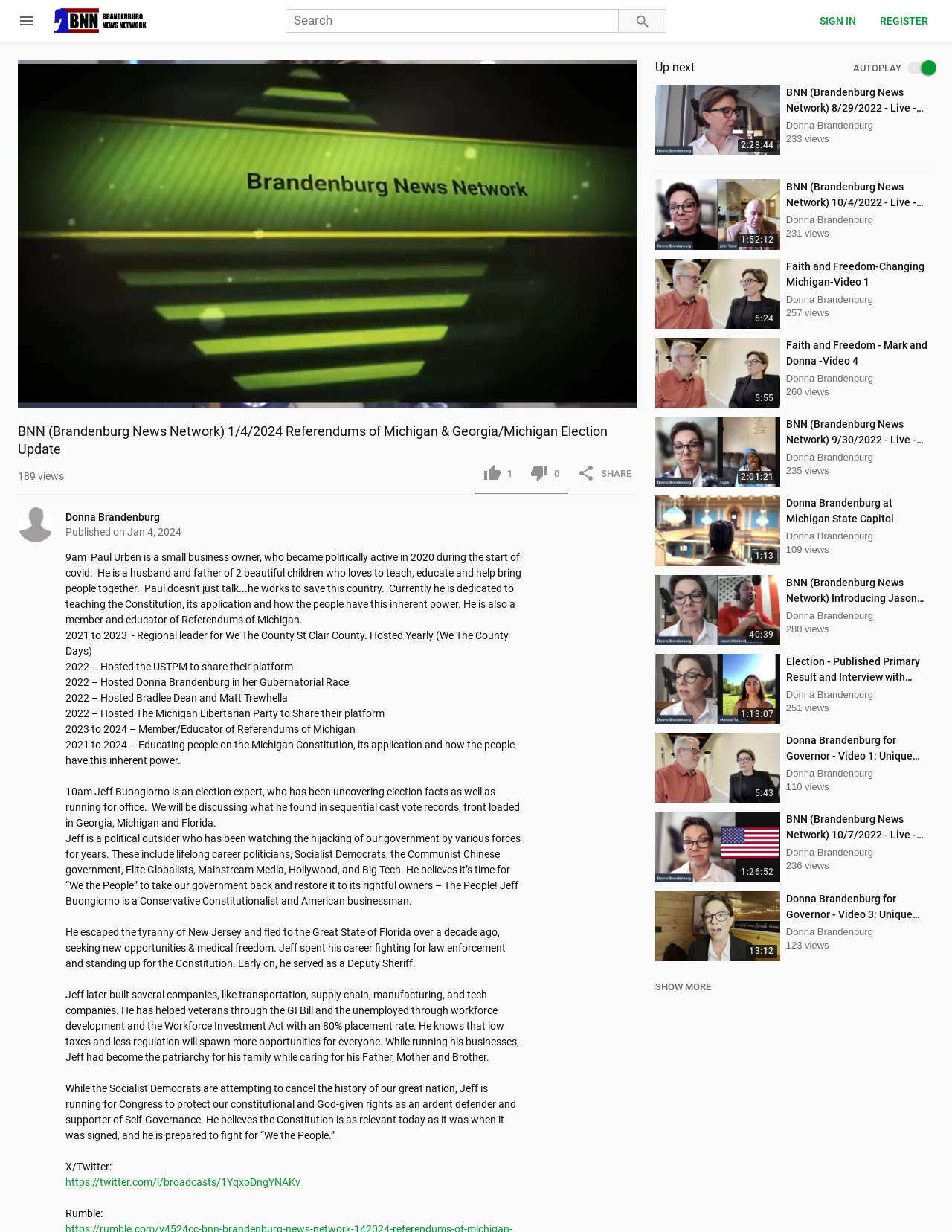Locate the bounding box coordinates of the clickable region necessary to complete the following instruction: "search for something". Provide the coordinates in the format of four float numbers between 0 and 1, i.e., [left, top, right, bottom].

[0.3, 0.007, 0.65, 0.027]